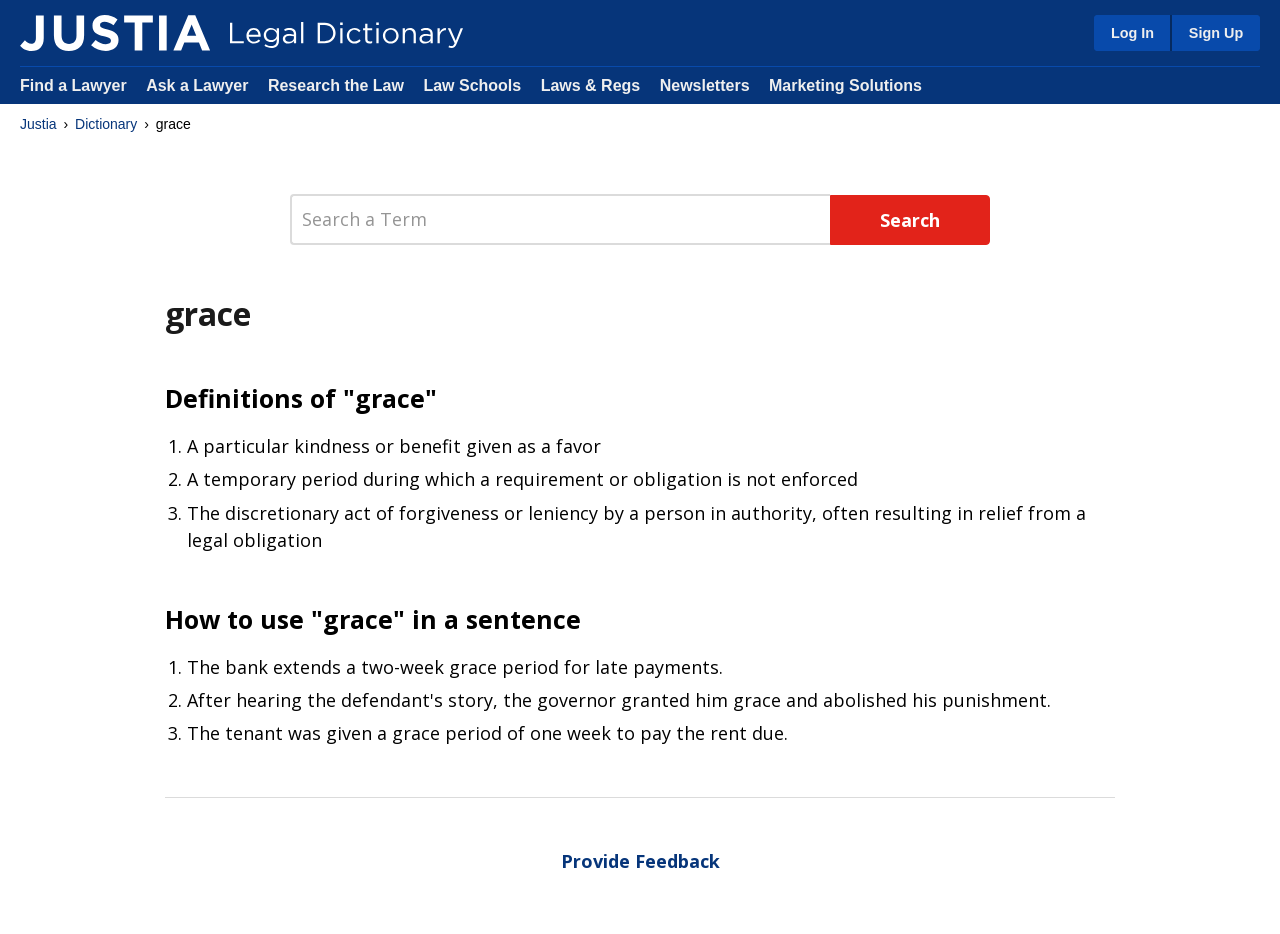Please predict the bounding box coordinates of the element's region where a click is necessary to complete the following instruction: "Provide feedback". The coordinates should be represented by four float numbers between 0 and 1, i.e., [left, top, right, bottom].

[0.438, 0.909, 0.562, 0.935]